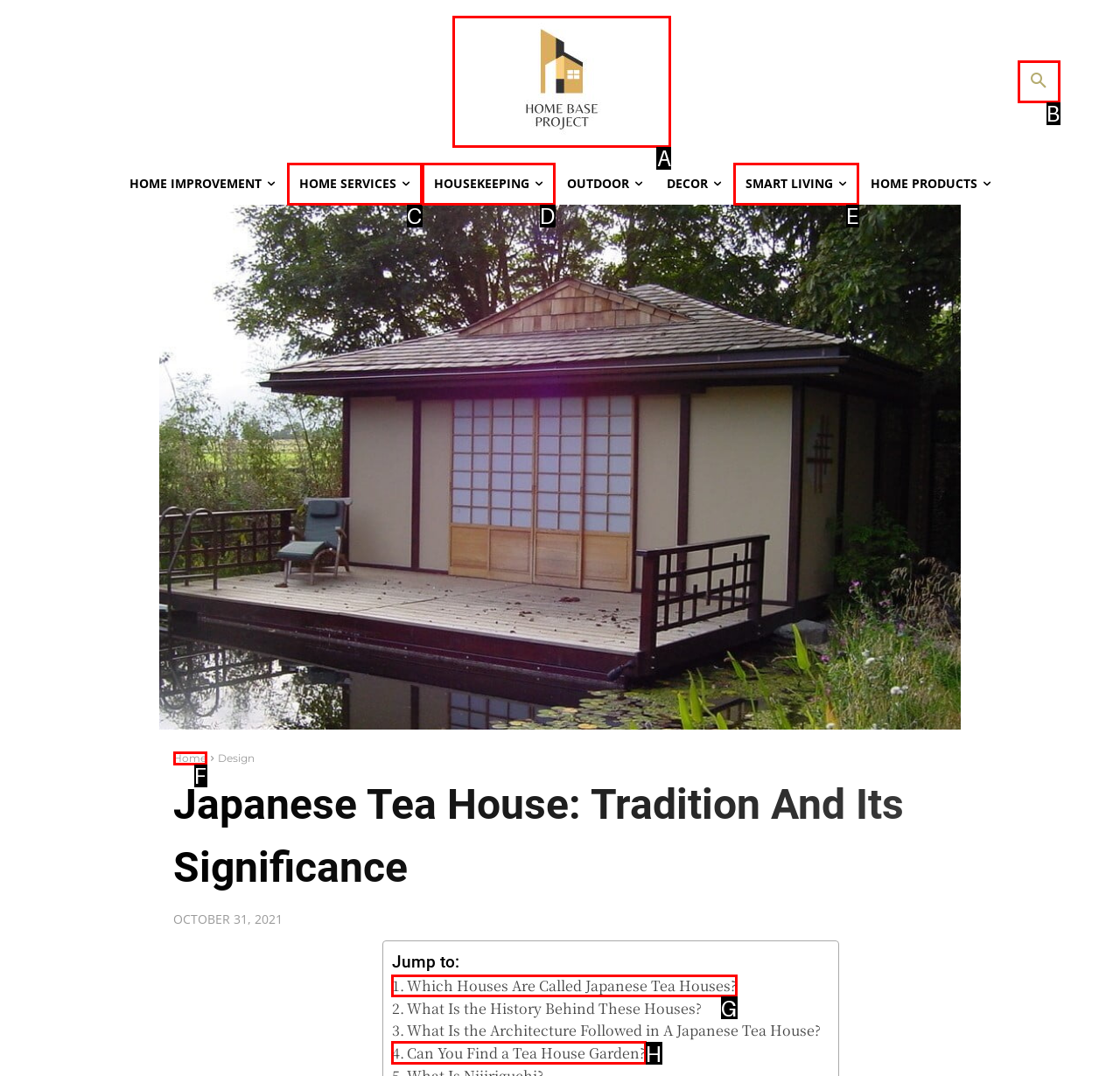Identify the correct UI element to click for the following task: go to home base project Choose the option's letter based on the given choices.

A